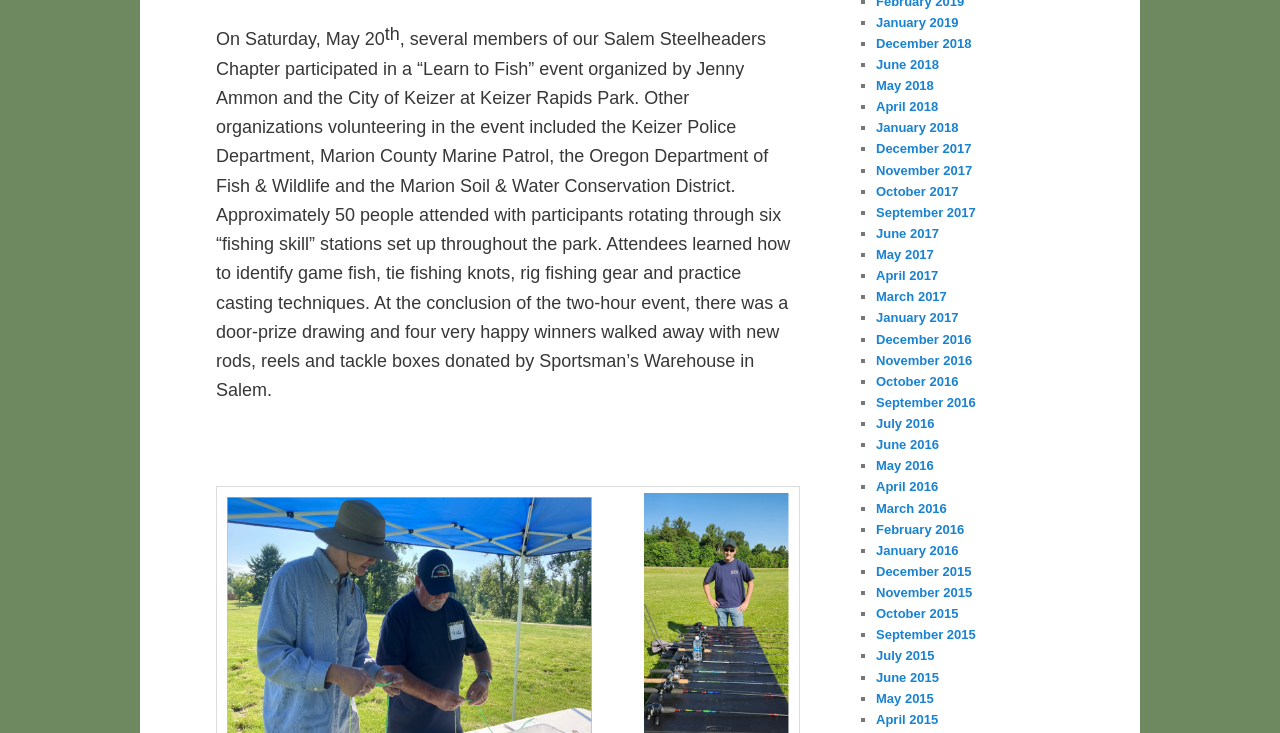Identify the bounding box coordinates for the region of the element that should be clicked to carry out the instruction: "Check June 2017". The bounding box coordinates should be four float numbers between 0 and 1, i.e., [left, top, right, bottom].

[0.684, 0.308, 0.733, 0.329]